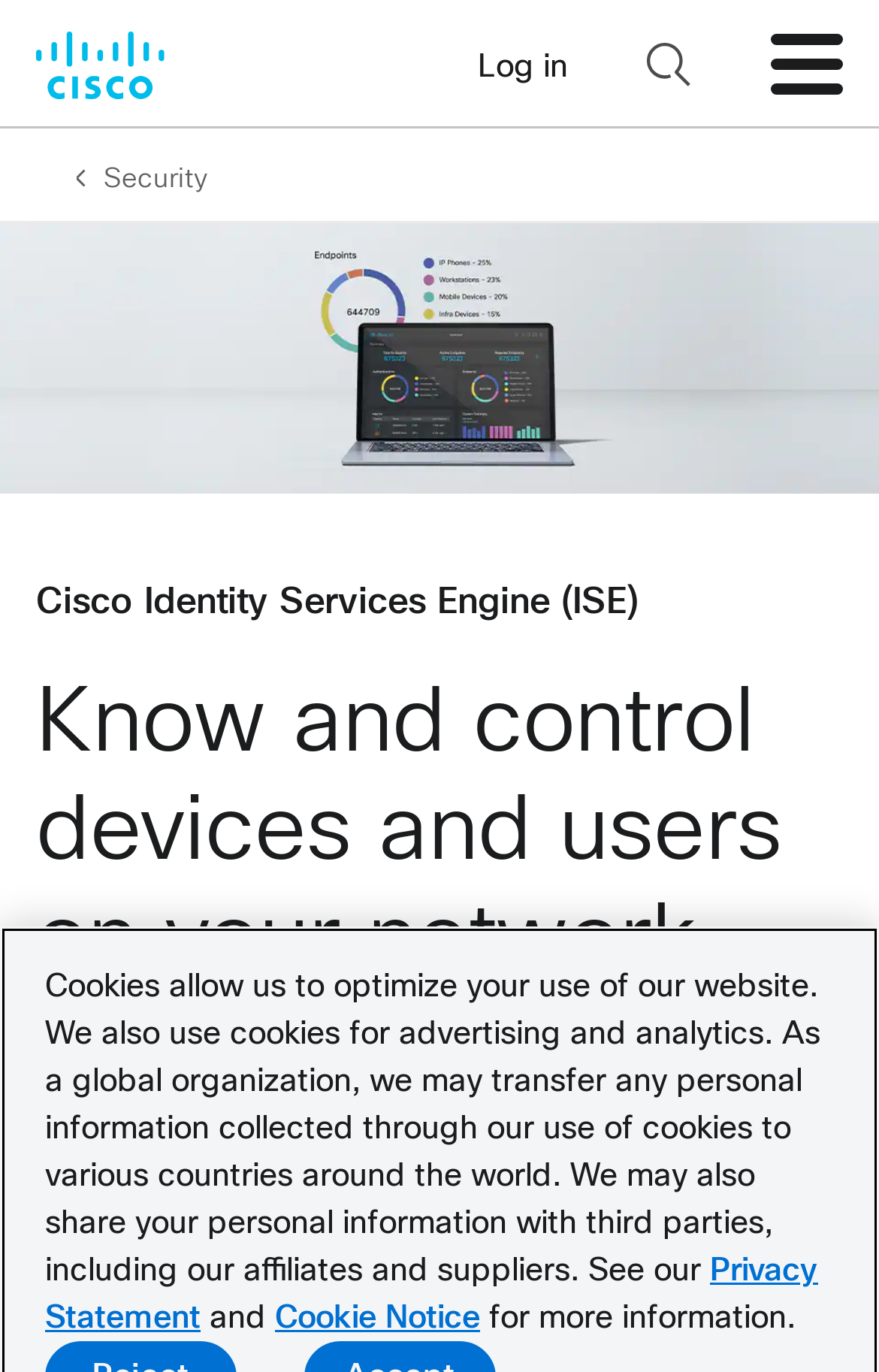Determine the main headline of the webpage and provide its text.

Cisco Identity Services Engine (ISE)